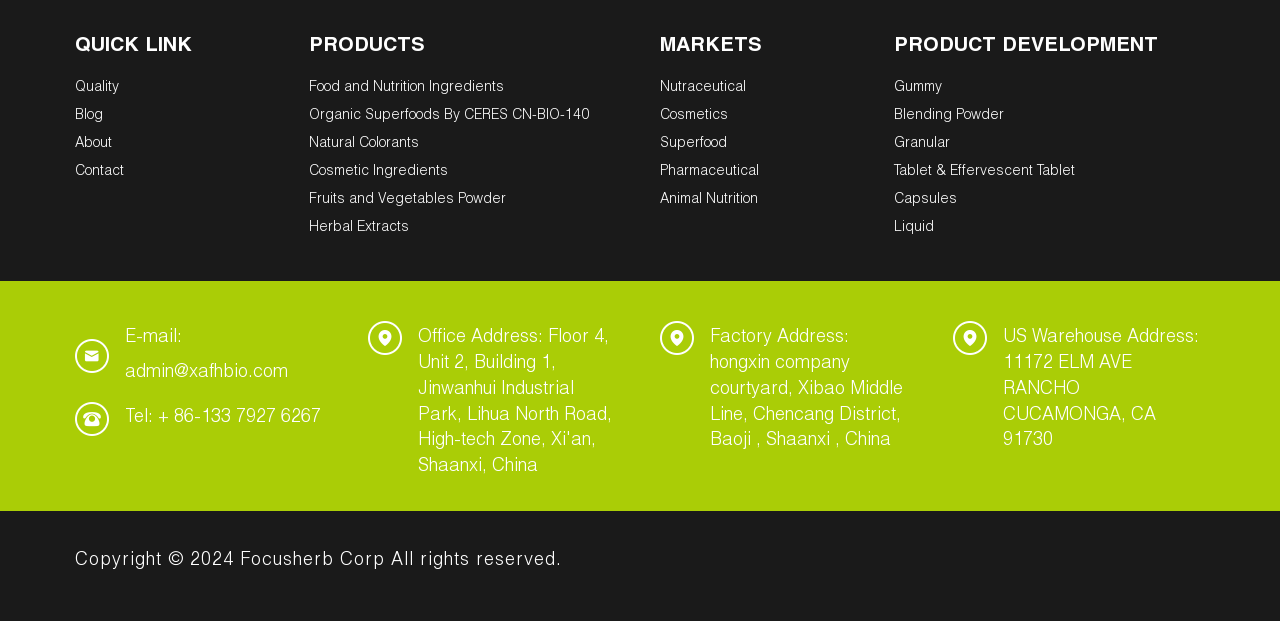Locate the bounding box coordinates of the element I should click to achieve the following instruction: "Learn more about Pharmaceutical market".

[0.516, 0.257, 0.593, 0.299]